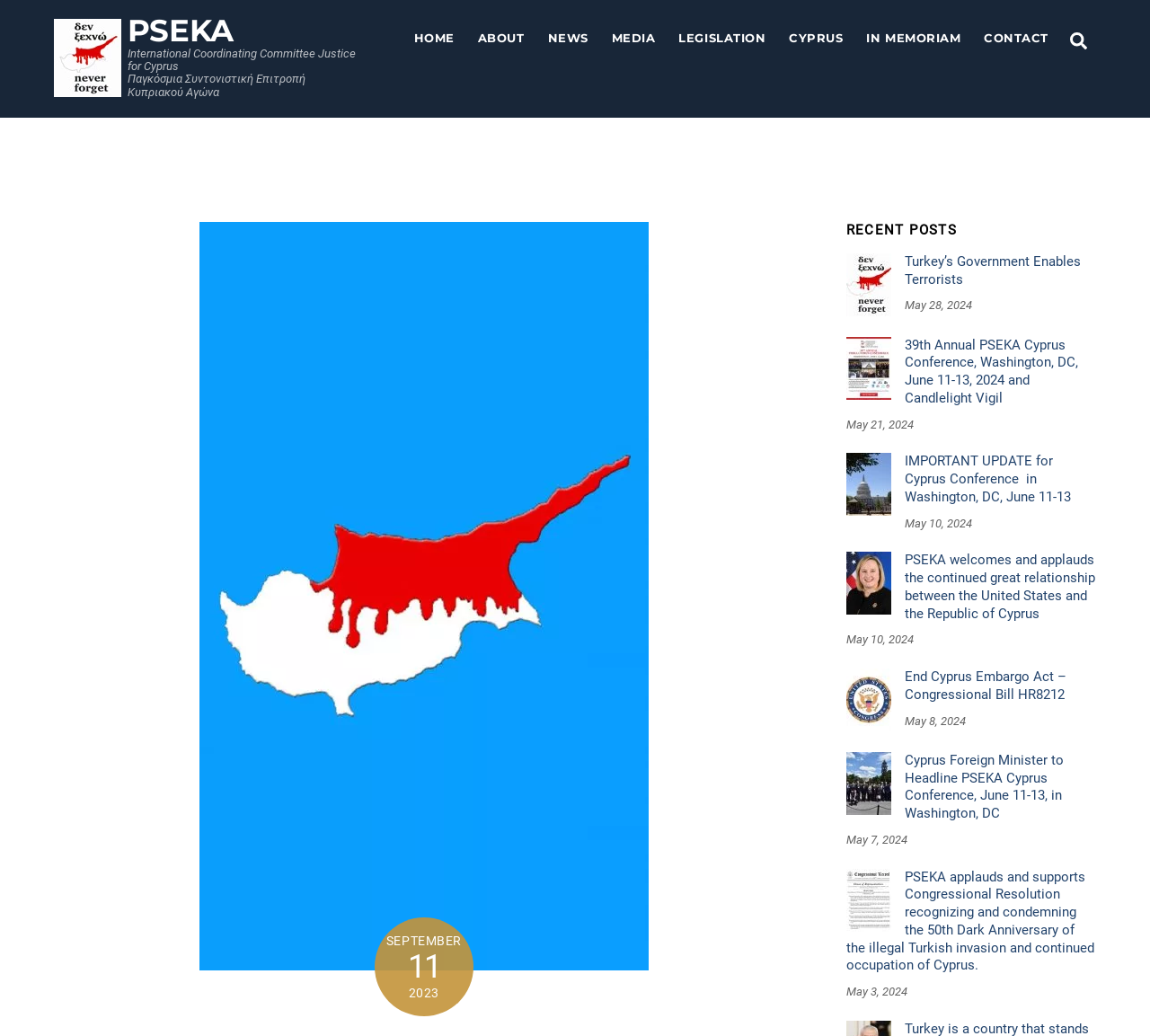Pinpoint the bounding box coordinates of the clickable element needed to complete the instruction: "View the '39th Annual PSEKA Cyprus Conference' details". The coordinates should be provided as four float numbers between 0 and 1: [left, top, right, bottom].

[0.736, 0.325, 0.953, 0.393]